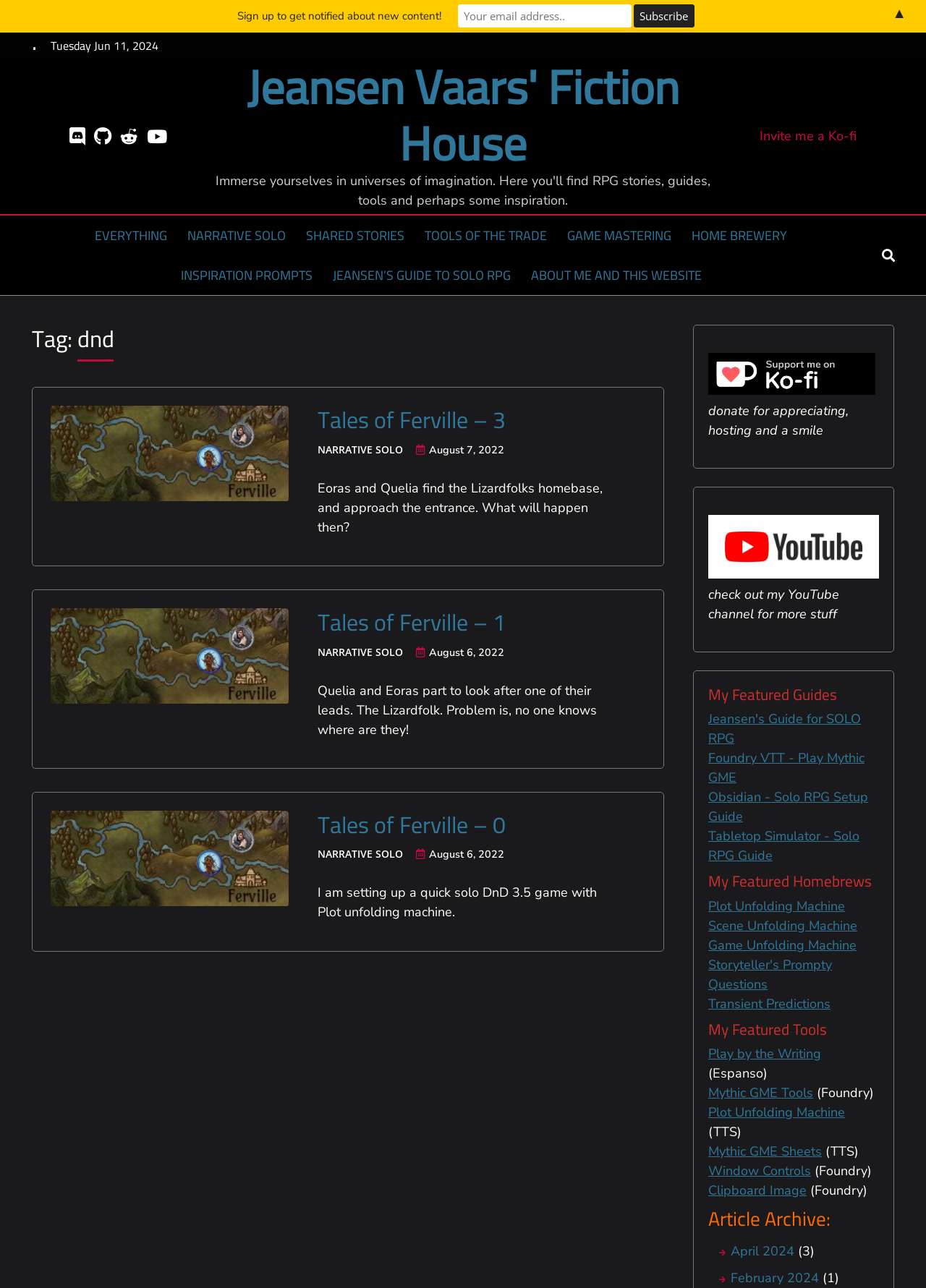Based on the image, give a detailed response to the question: How many featured guides are listed on the webpage?

The webpage lists four featured guides, which can be found in the section with the heading 'My Featured Guides'. The guides are 'Jeansen's Guide for SOLO RPG', 'Foundry VTT - Play Mythic GME', 'Obsidian - Solo RPG Setup Guide', and 'Tabletop Simulator - Solo RPG Guide'.